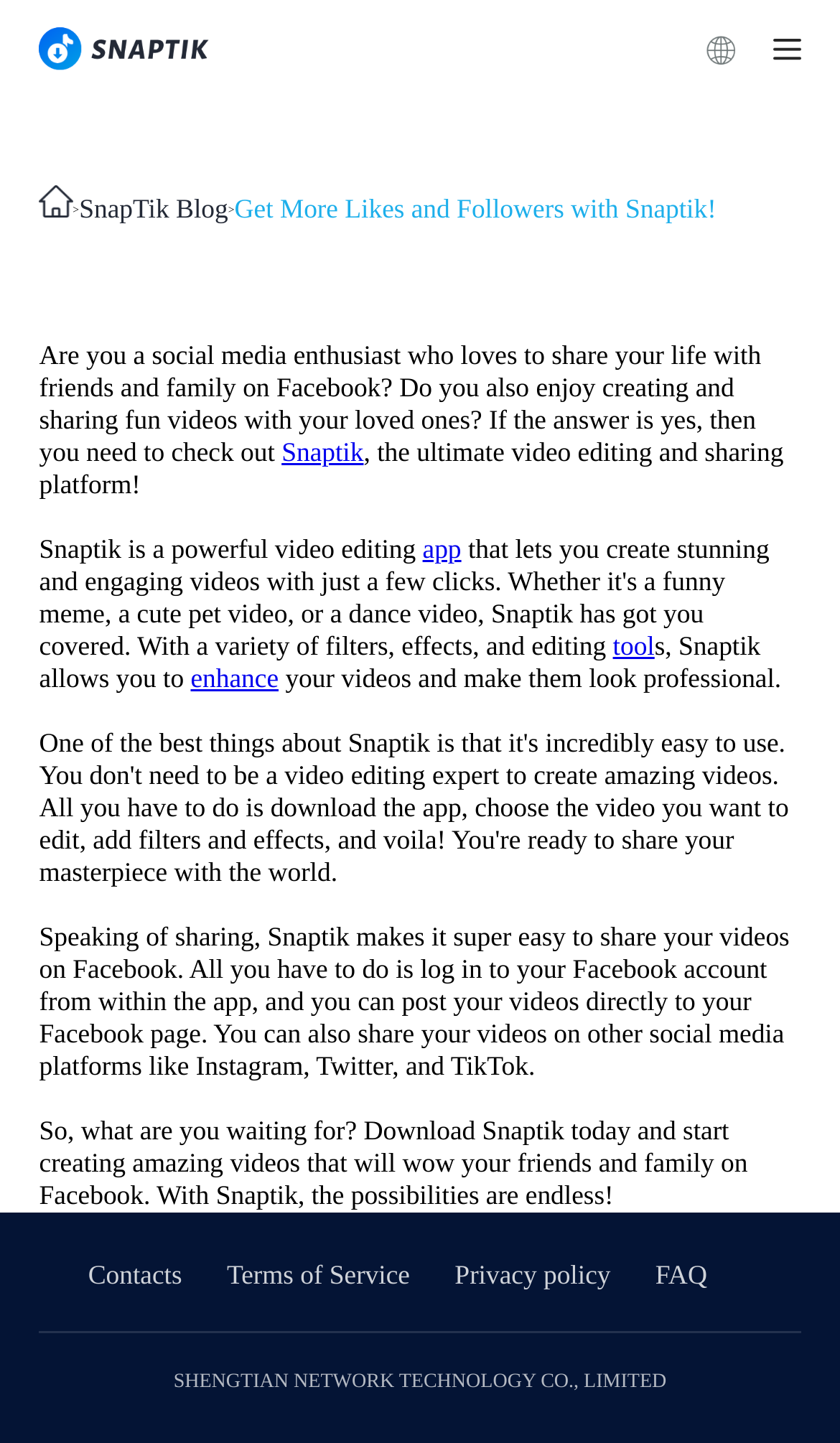Use a single word or phrase to answer the question:
What do you need to do to share videos on Facebook using Snaptik?

Log in to your Facebook account from within the app